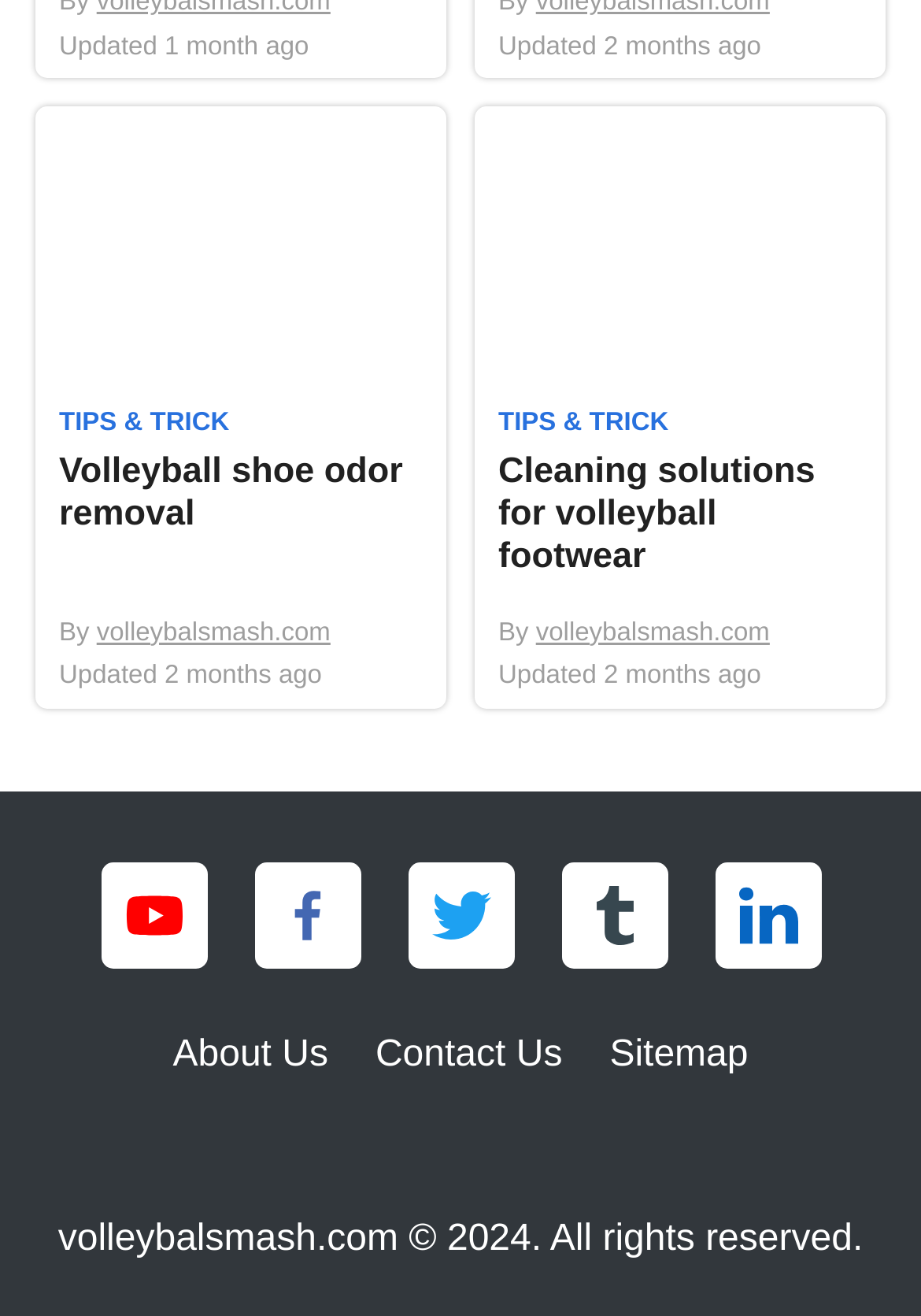Please indicate the bounding box coordinates for the clickable area to complete the following task: "Click on 'Volleyball shoe odor removal'". The coordinates should be specified as four float numbers between 0 and 1, i.e., [left, top, right, bottom].

[0.038, 0.081, 0.485, 0.538]